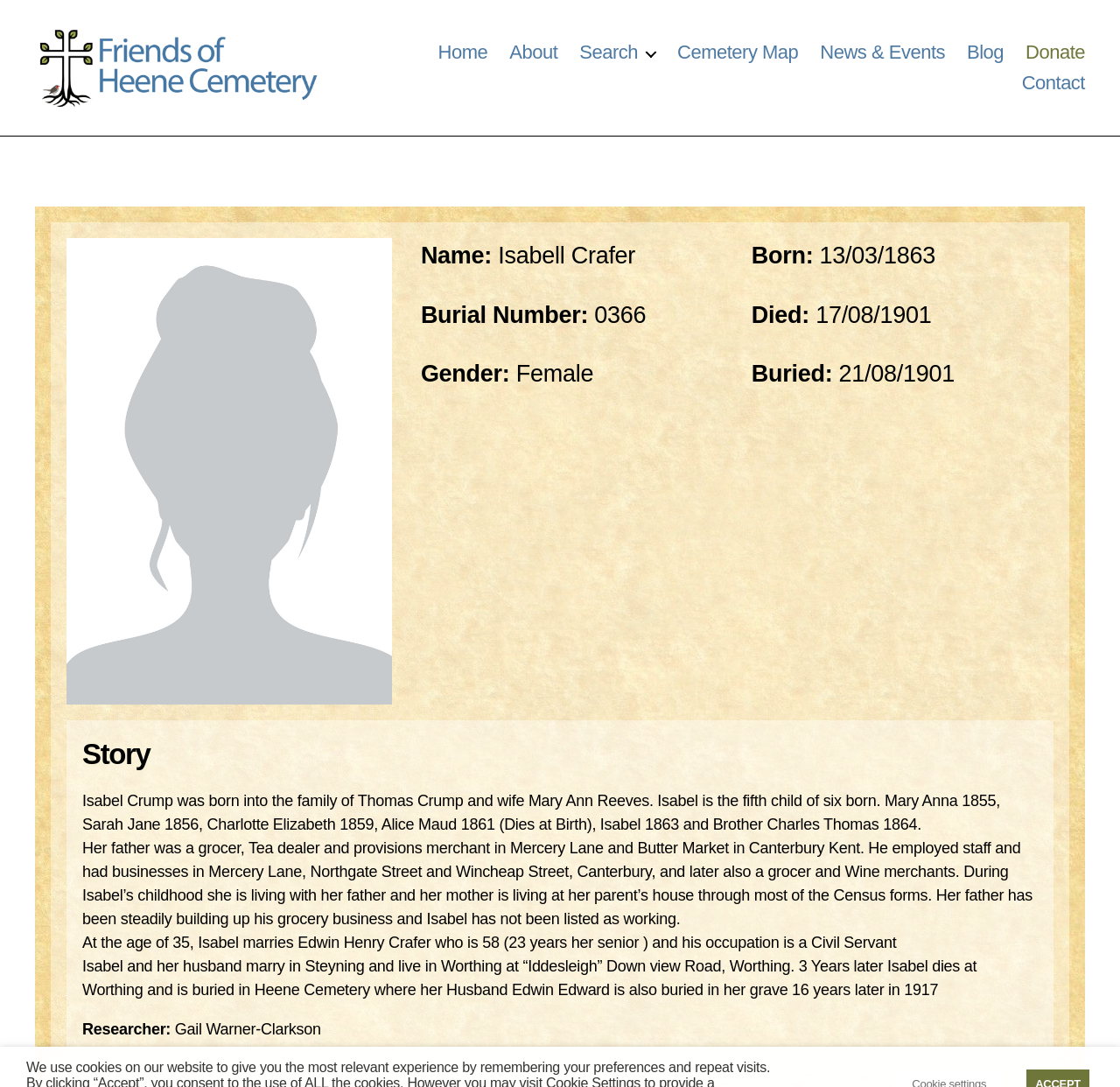What is Isabell Crafer's burial number?
Provide a detailed answer to the question using information from the image.

I found the answer by looking at the section that displays Isabell Crafer's information, where it says 'Burial Number:' followed by the number '0366'.